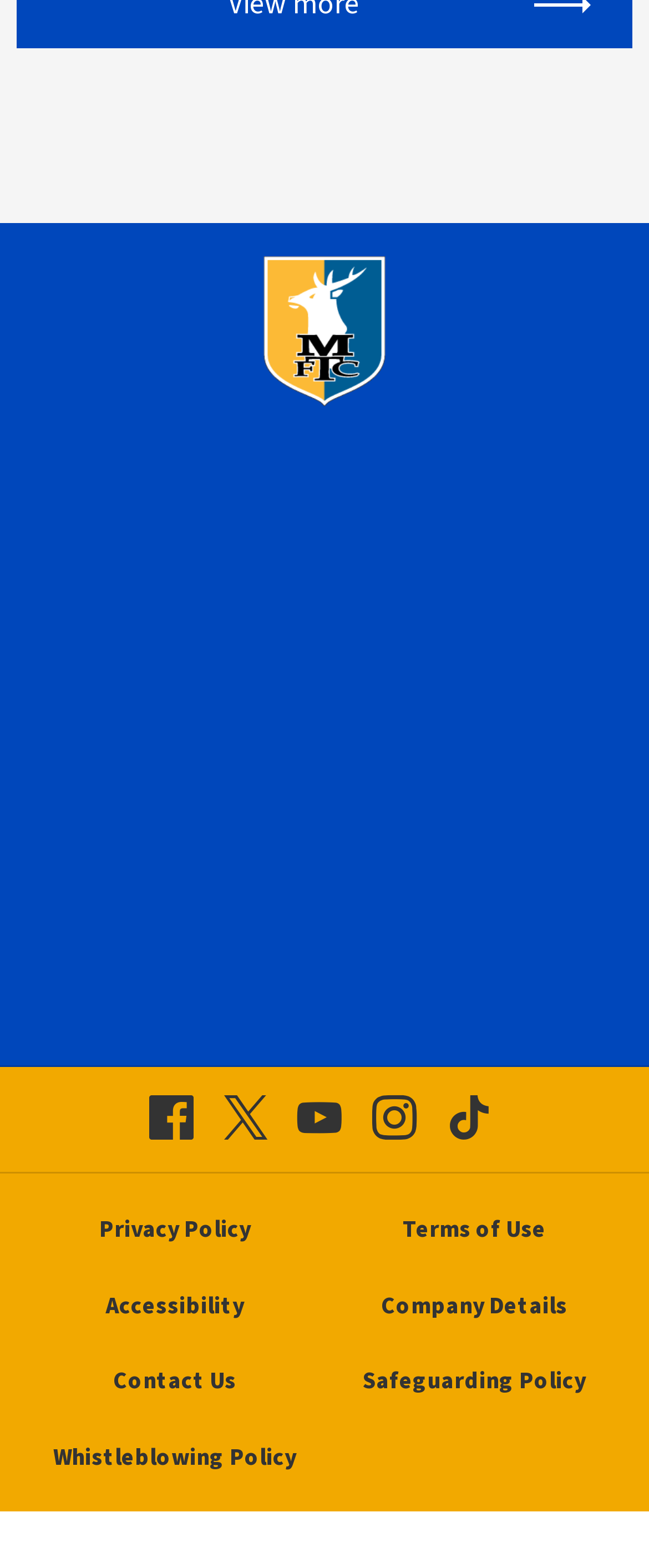Determine the bounding box coordinates for the element that should be clicked to follow this instruction: "Read about the company". The coordinates should be given as four float numbers between 0 and 1, in the format [left, top, right, bottom].

None